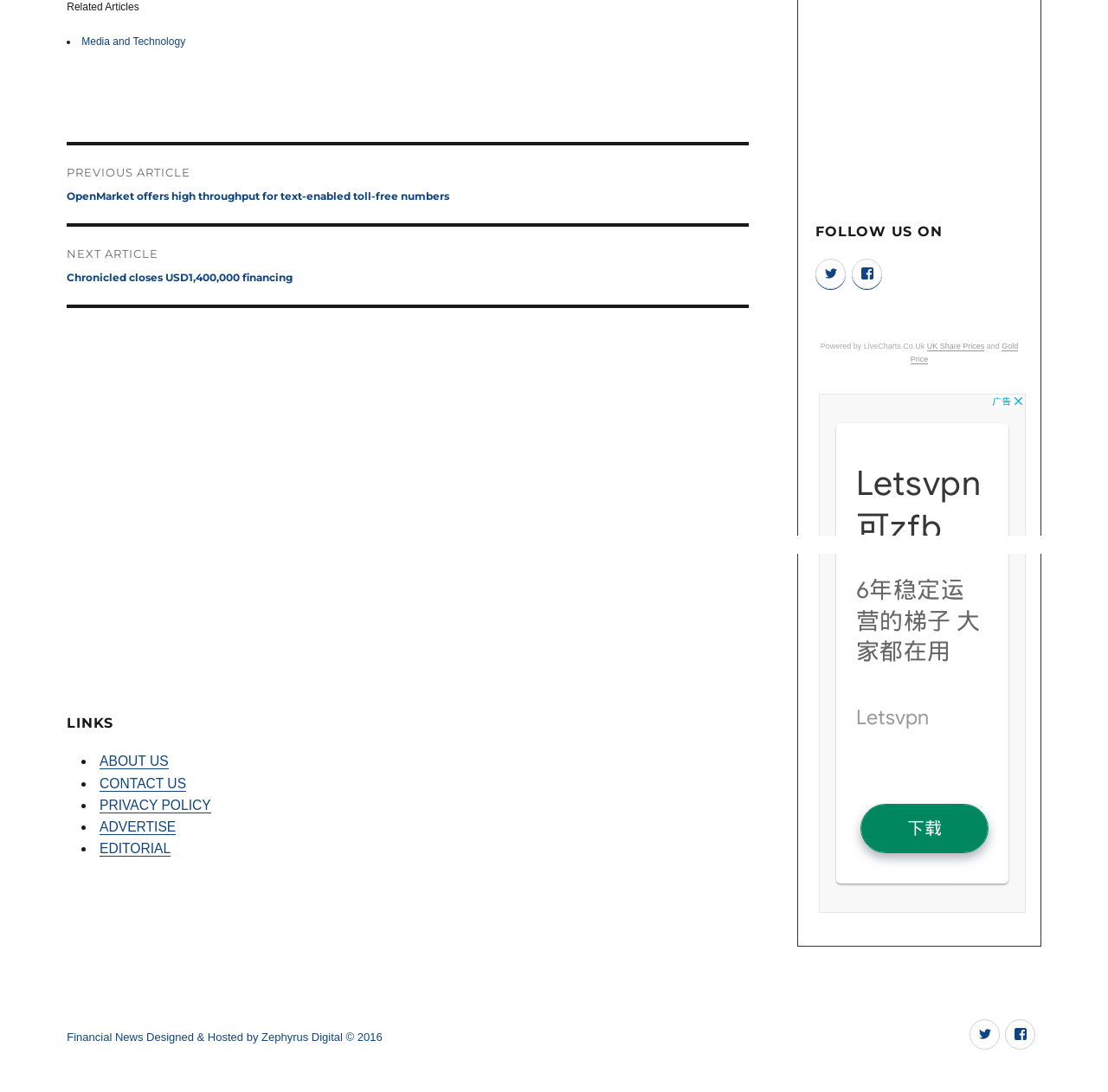Locate the UI element that matches the description Financial News in the webpage screenshot. Return the bounding box coordinates in the format (top-left x, top-left y, bottom-right x, bottom-right y), with values ranging from 0 to 1.

[0.06, 0.944, 0.129, 0.956]